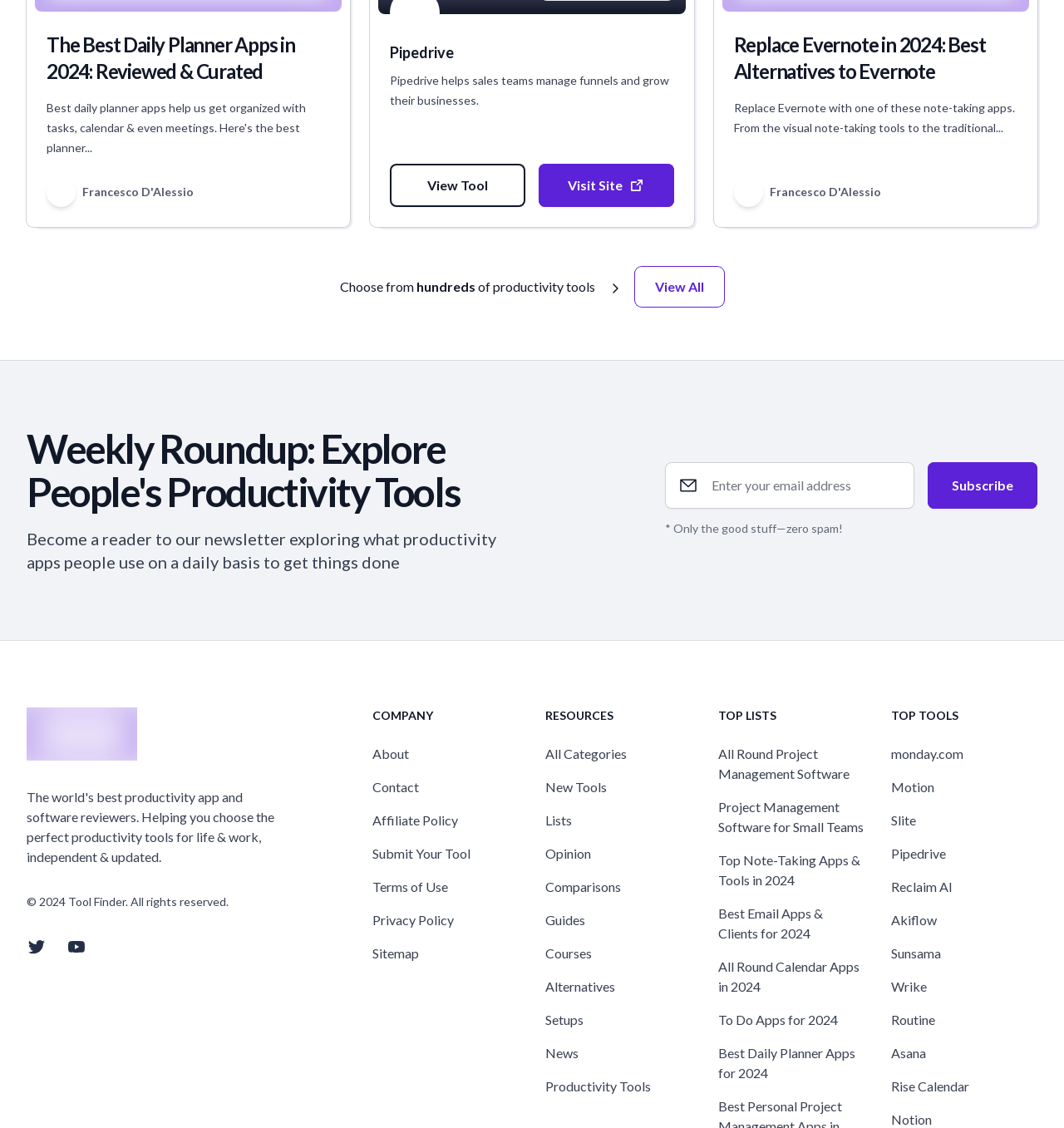What is the name of the author of the article about daily planner apps?
Using the details shown in the screenshot, provide a comprehensive answer to the question.

The webpage has an article about daily planner apps, and the author of this article is Francesco D'Alessio. This information is located at the top of the article, and it is accompanied by an image of the author.